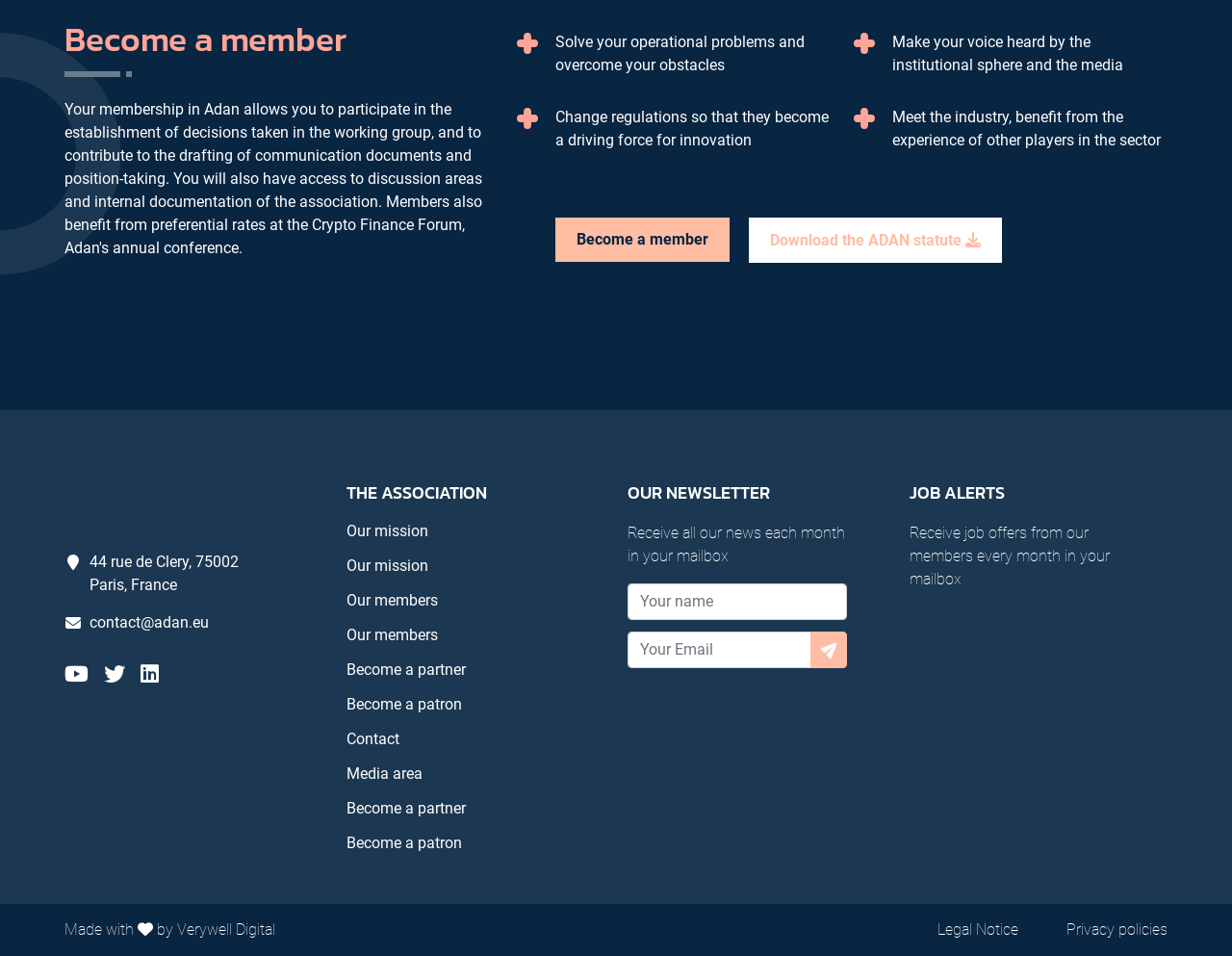Identify the bounding box for the element characterized by the following description: "aria-label="email" name="fields[email]" placeholder="Your Email"".

[0.509, 0.661, 0.688, 0.699]